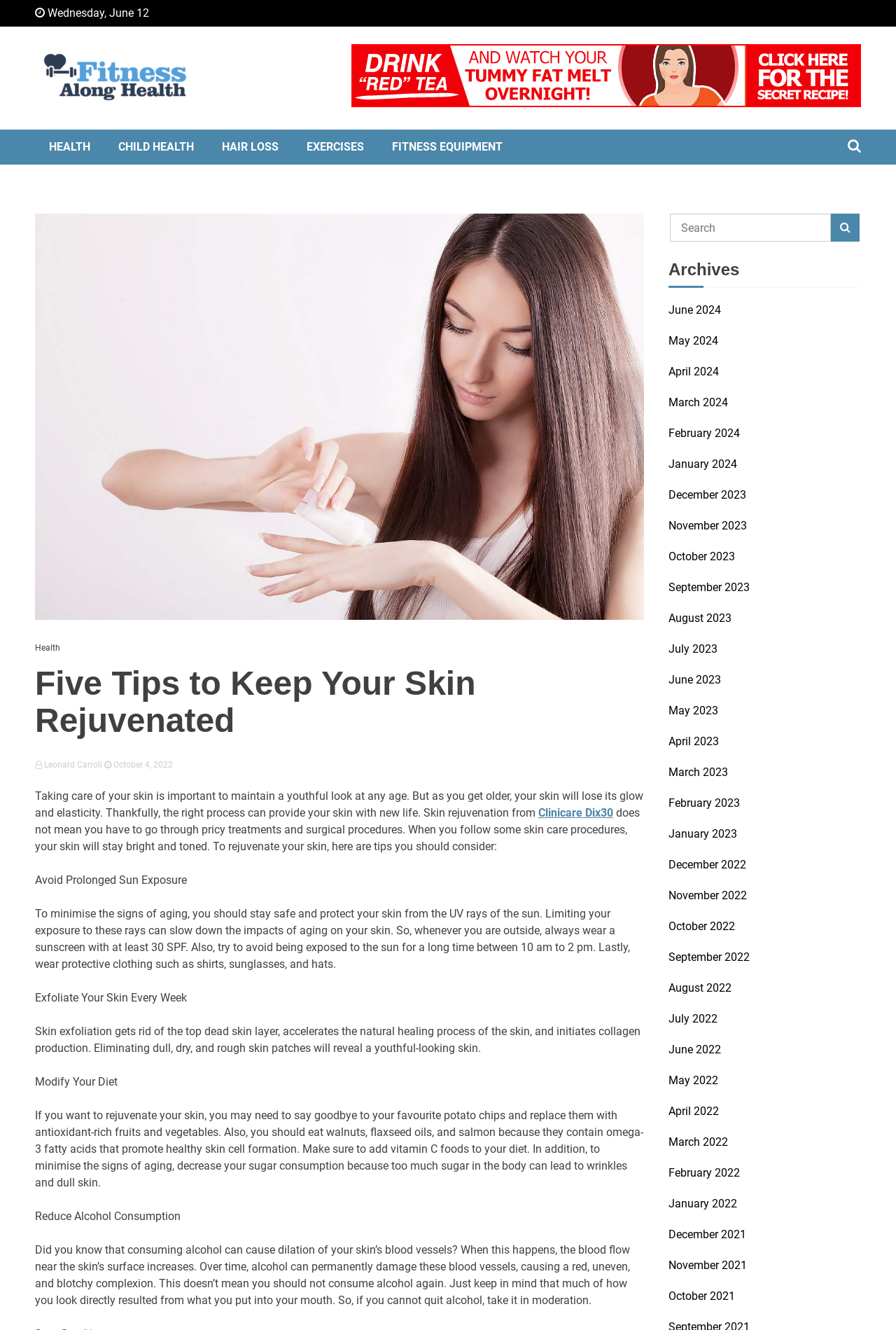Give a concise answer of one word or phrase to the question: 
What is the first tip to rejuvenate your skin?

Avoid Prolonged Sun Exposure